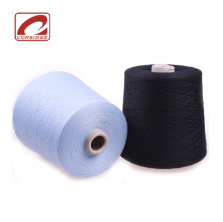What brand is represented in the top left corner? From the image, respond with a single word or brief phrase.

Consinee